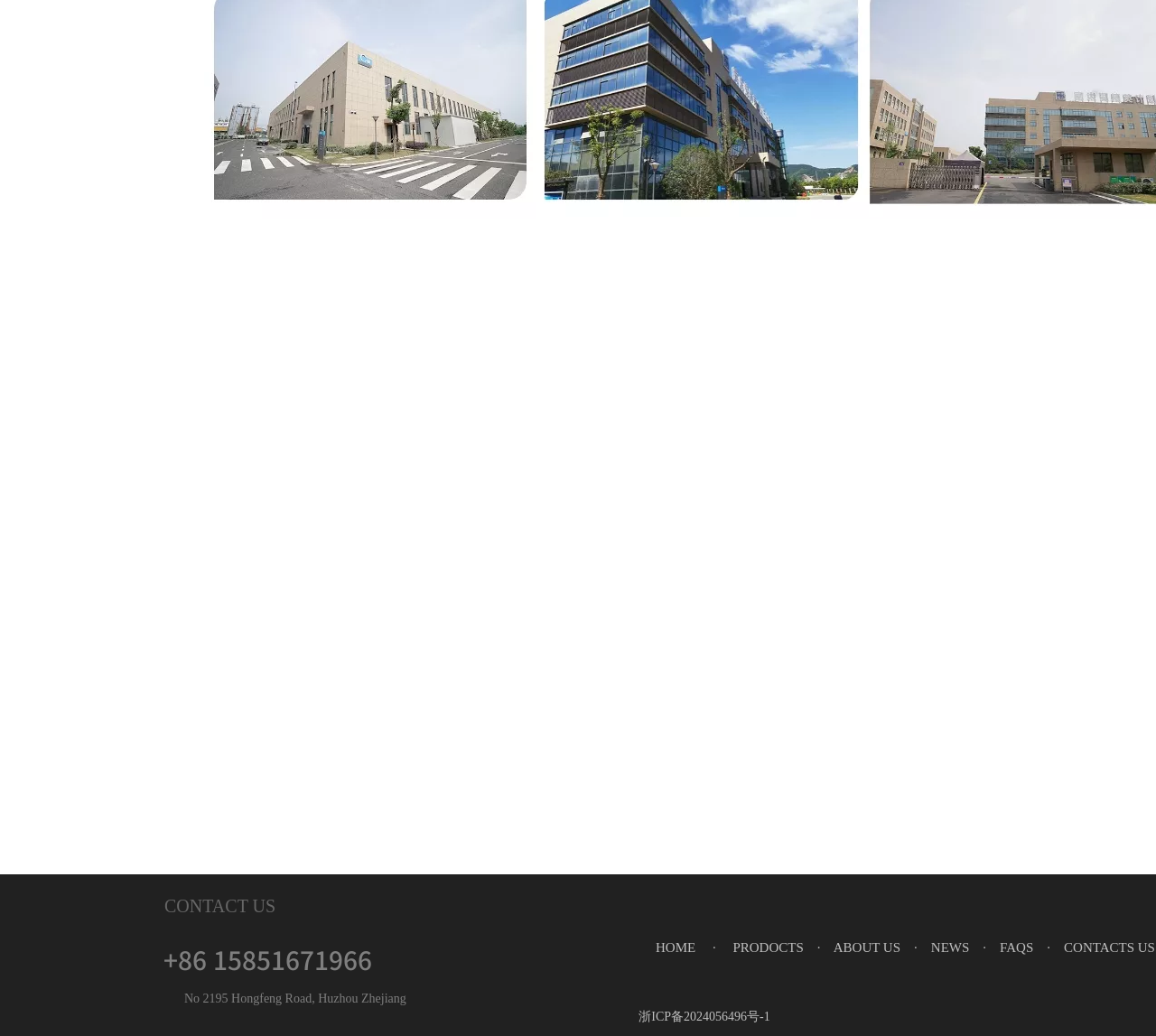What is the last navigation link?
Using the information from the image, give a concise answer in one word or a short phrase.

CONTACT US